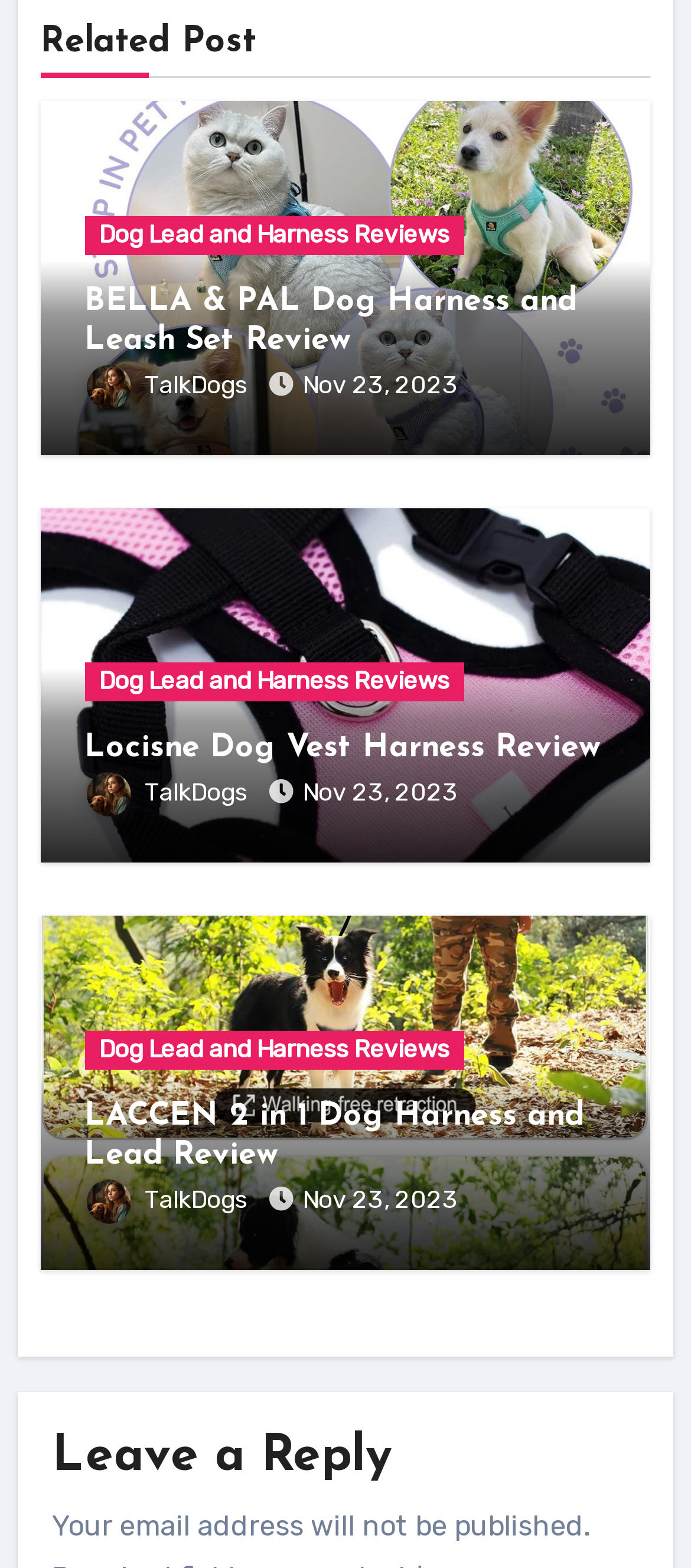From the image, can you give a detailed response to the question below:
How many reviews are on this page?

I counted the number of review headings on the page. There are three headings: 'BELLA & PAL Dog Harness and Leash Set Review', 'Locisne Dog Vest Harness Review', and 'LACCEN 2 in 1 Dog Harness and Lead Review'.